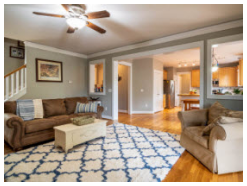Answer this question in one word or a short phrase: What is the pattern on the area rug?

Blue and white